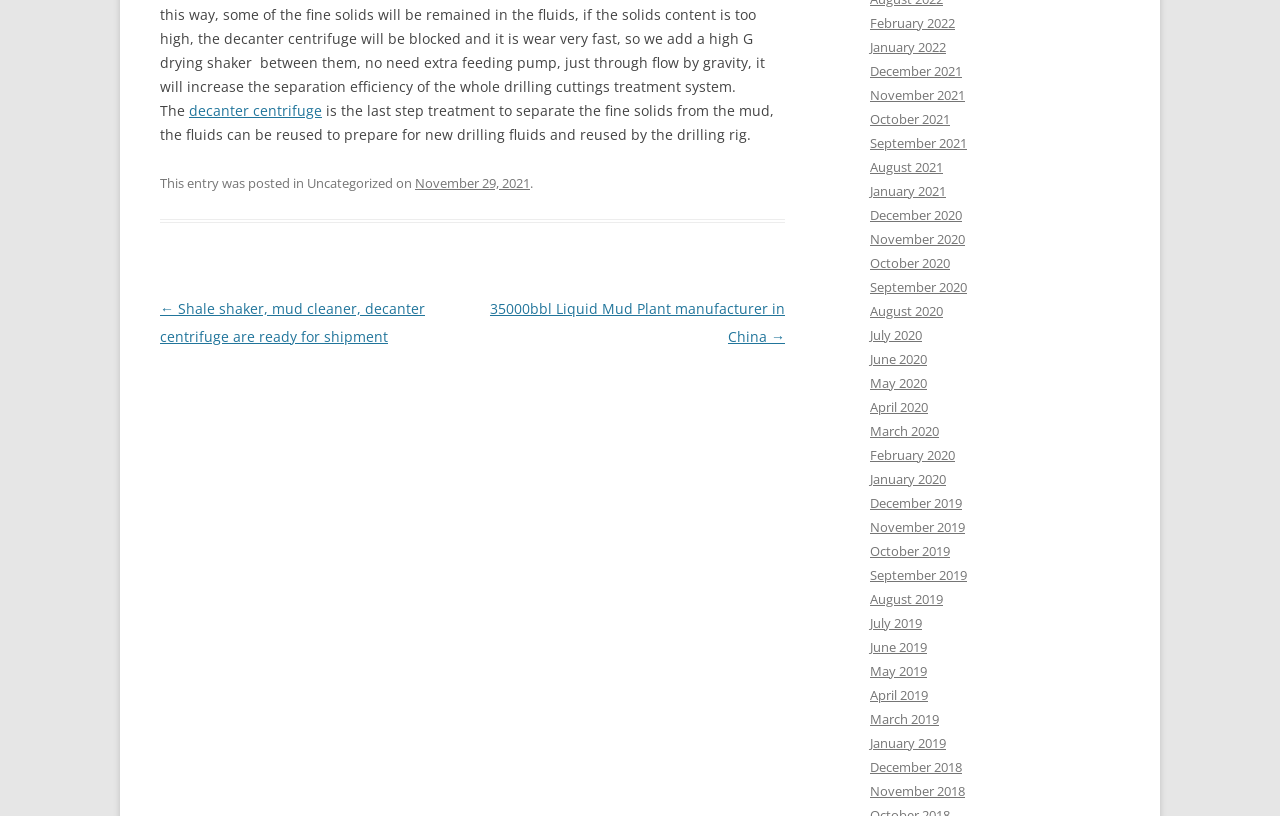Please find the bounding box coordinates of the element that you should click to achieve the following instruction: "Browse posts from November 2021". The coordinates should be presented as four float numbers between 0 and 1: [left, top, right, bottom].

[0.68, 0.105, 0.754, 0.127]